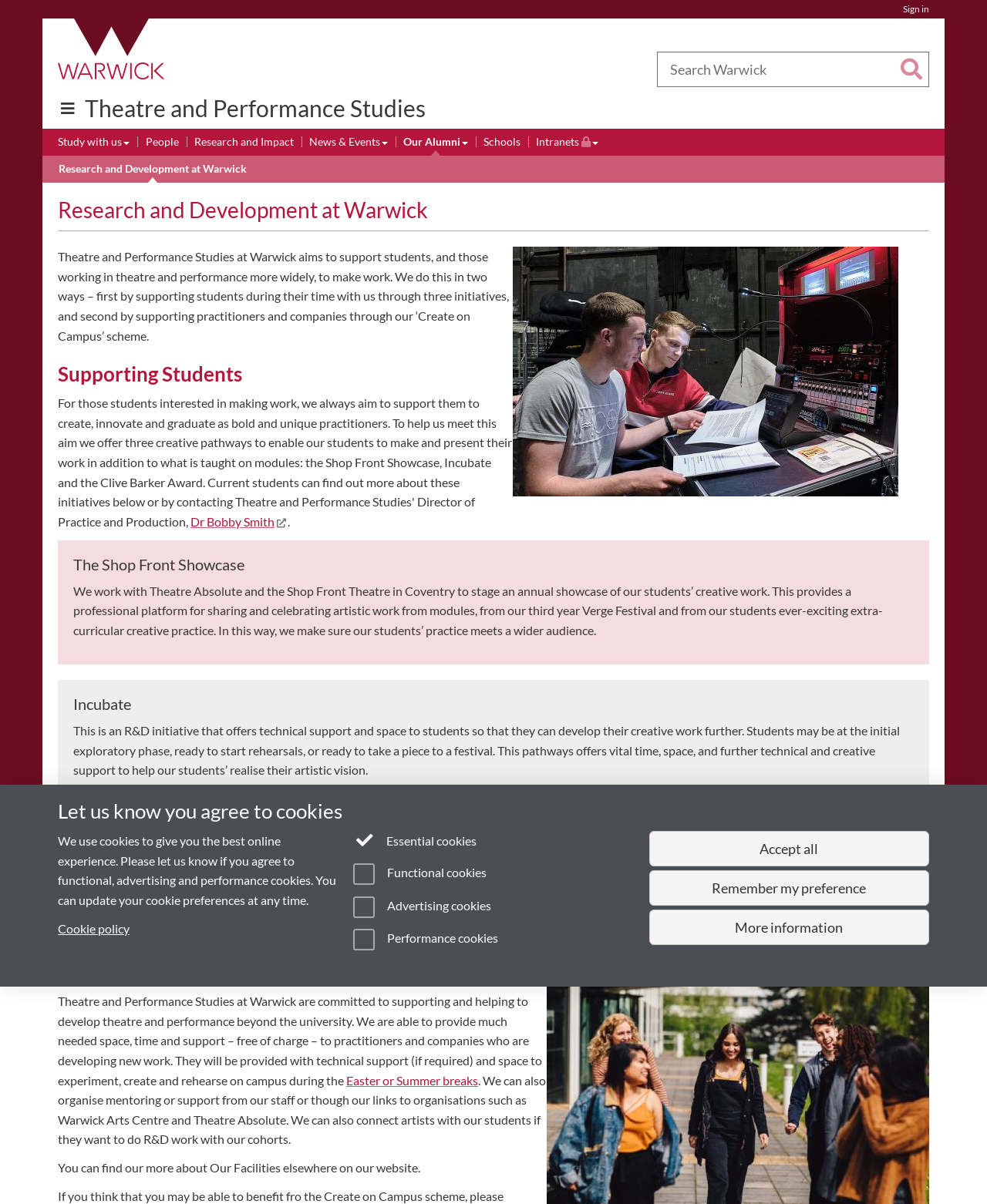Generate a thorough description of the webpage.

The webpage is about Research and Development at Warwick, with a focus on Theatre and Performance Studies. At the top, there is a utility bar with a sign-in link and a University of Warwick homepage link, accompanied by an image. Below this, there is a site links navigation section with links to Study, Research, Business, Alumni, News, and Engagement.

On the left side, there is a search bar with a search button and a quick links dropdown menu. Above this, there is a primary navigation section with links to Study with us, People, Research and Impact, News & Events, Our Alumni, Schools, and Intranets (Restricted permissions). Each of these links has a submenu.

The main content area is divided into sections. The first section introduces Theatre and Performance Studies at Warwick, explaining that it supports students and practitioners in making work through three initiatives and the 'Create on Campus' scheme. Below this, there are three sections: Supporting Students, The Shop Front Showcase, and Incubate, each with descriptive text and a heading.

Further down, there is a section about the Clive Barker Award, which provides practical and financial support for students to realize a performance and present it outside of the Warwick community. The next section, Create on Campus Supporting the Sector, explains how the university supports and develops theatre and performance beyond the university by providing space, time, and support to practitioners and companies.

At the bottom of the page, there is a complementary section with a cookie policy notification, allowing users to agree to functional, advertising, and performance cookies. There are also buttons to accept all cookies, remember preferences, or get more information.